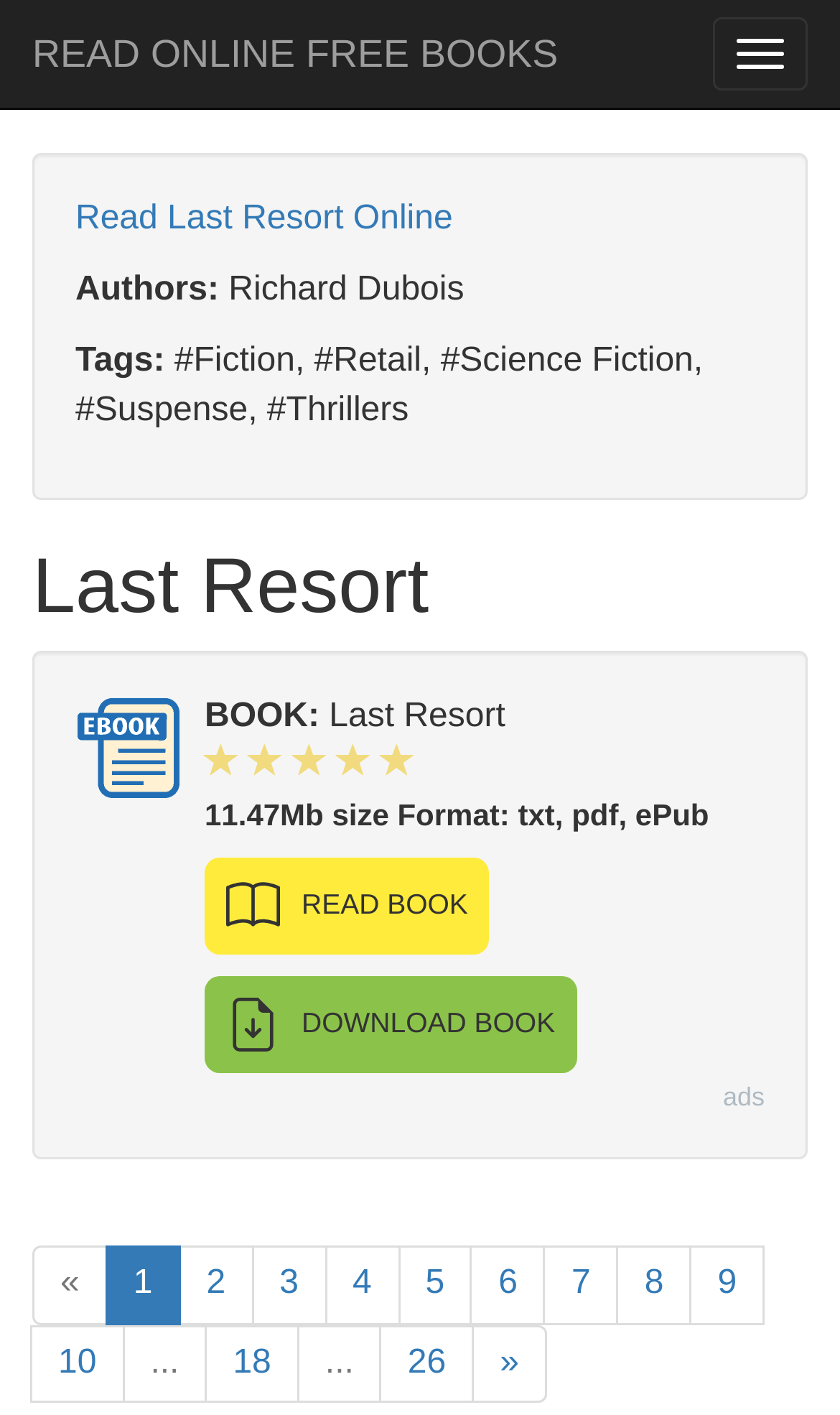Determine the bounding box coordinates of the section I need to click to execute the following instruction: "Toggle navigation". Provide the coordinates as four float numbers between 0 and 1, i.e., [left, top, right, bottom].

[0.849, 0.012, 0.962, 0.064]